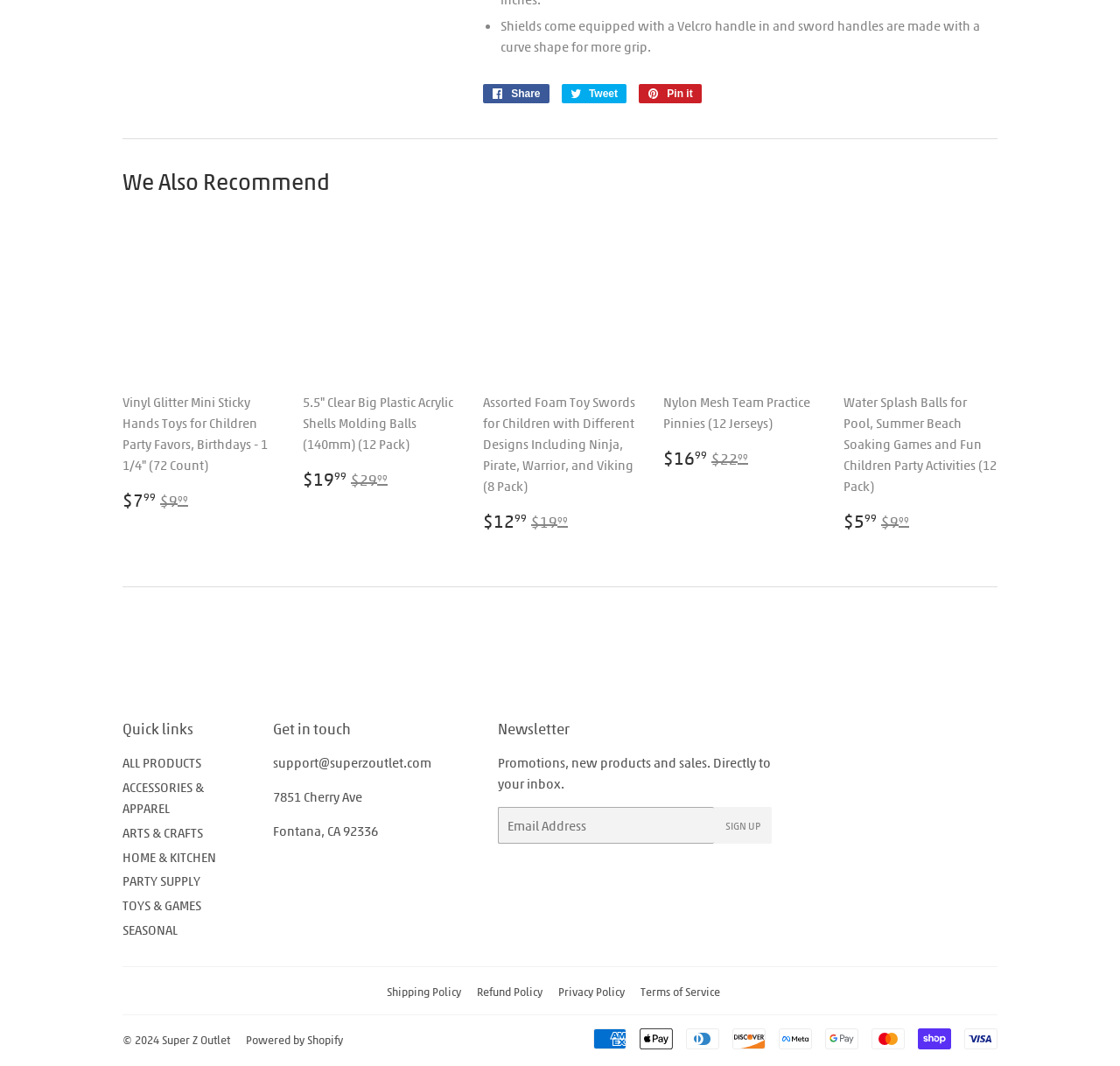Please determine the bounding box coordinates of the element to click in order to execute the following instruction: "Share on Facebook". The coordinates should be four float numbers between 0 and 1, specified as [left, top, right, bottom].

[0.431, 0.079, 0.49, 0.097]